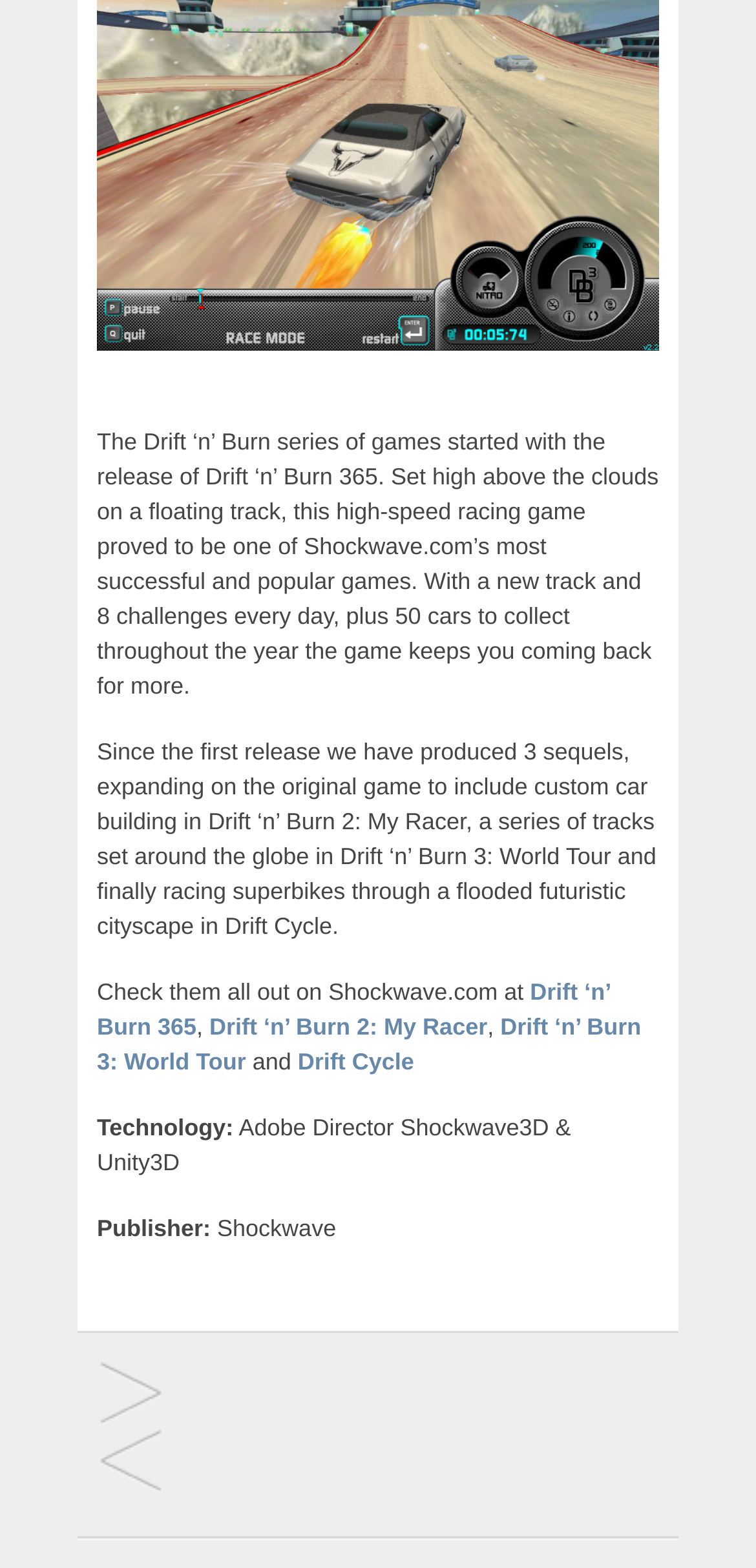Using the provided element description: "Menu open", identify the bounding box coordinates. The coordinates should be four floats between 0 and 1 in the order [left, top, right, bottom].

None